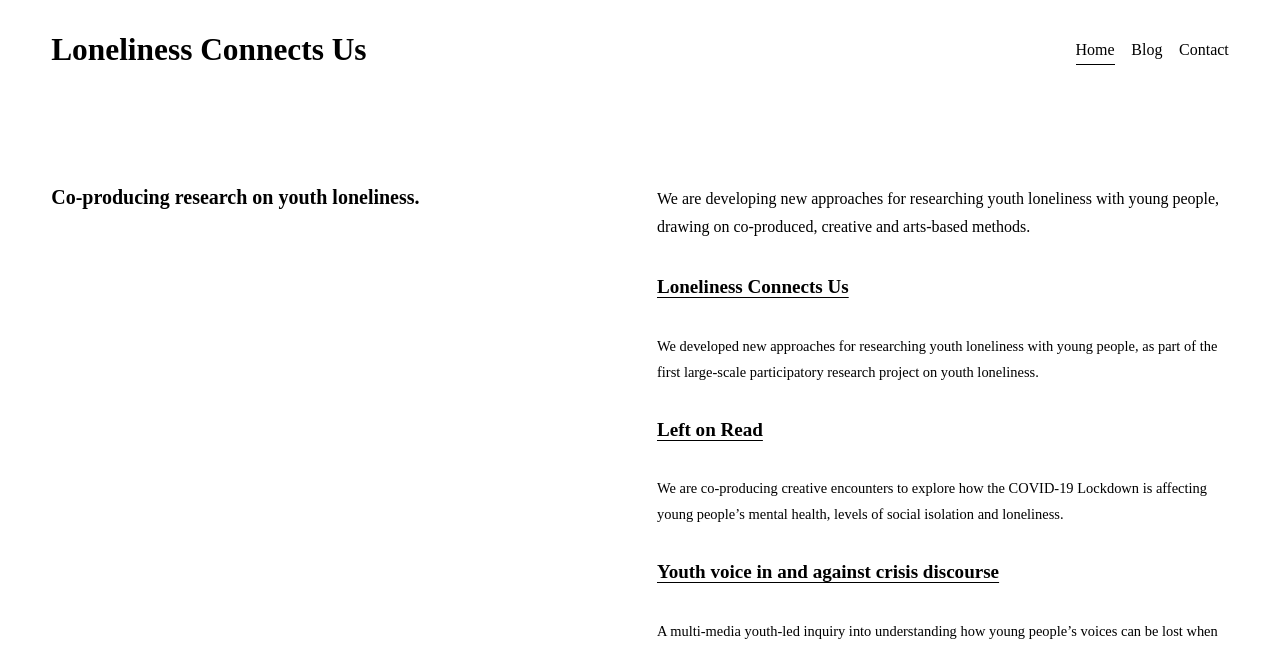Give a short answer using one word or phrase for the question:
What is the theme of the 'Youth voice in and against crisis discourse' project?

Crisis discourse